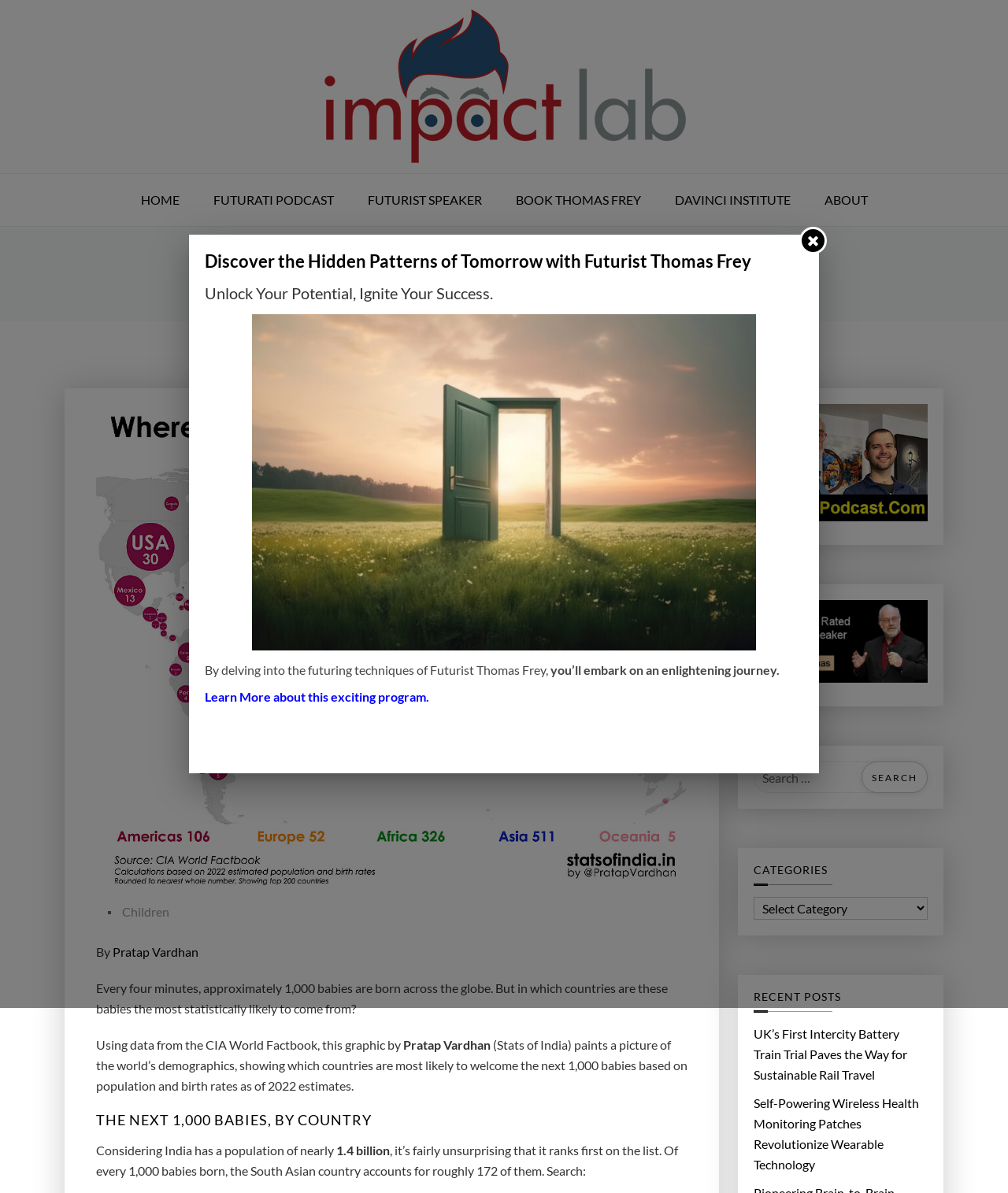Please identify the bounding box coordinates of the element that needs to be clicked to execute the following command: "Read the article about the next 1,000 babies". Provide the bounding box using four float numbers between 0 and 1, formatted as [left, top, right, bottom].

[0.433, 0.239, 0.726, 0.249]